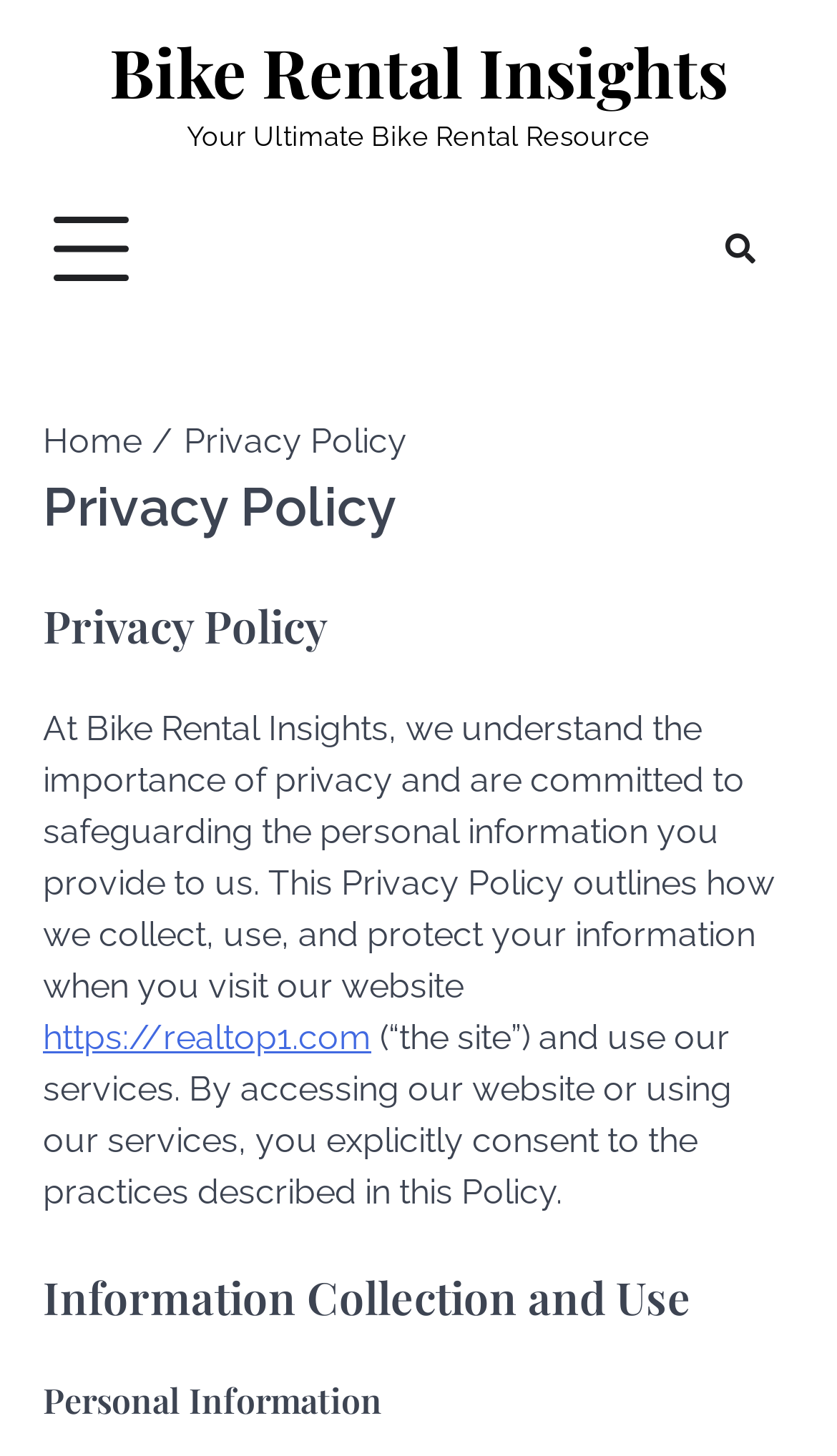Provide a brief response to the question below using one word or phrase:
Is there a navigation menu on the webpage?

Yes